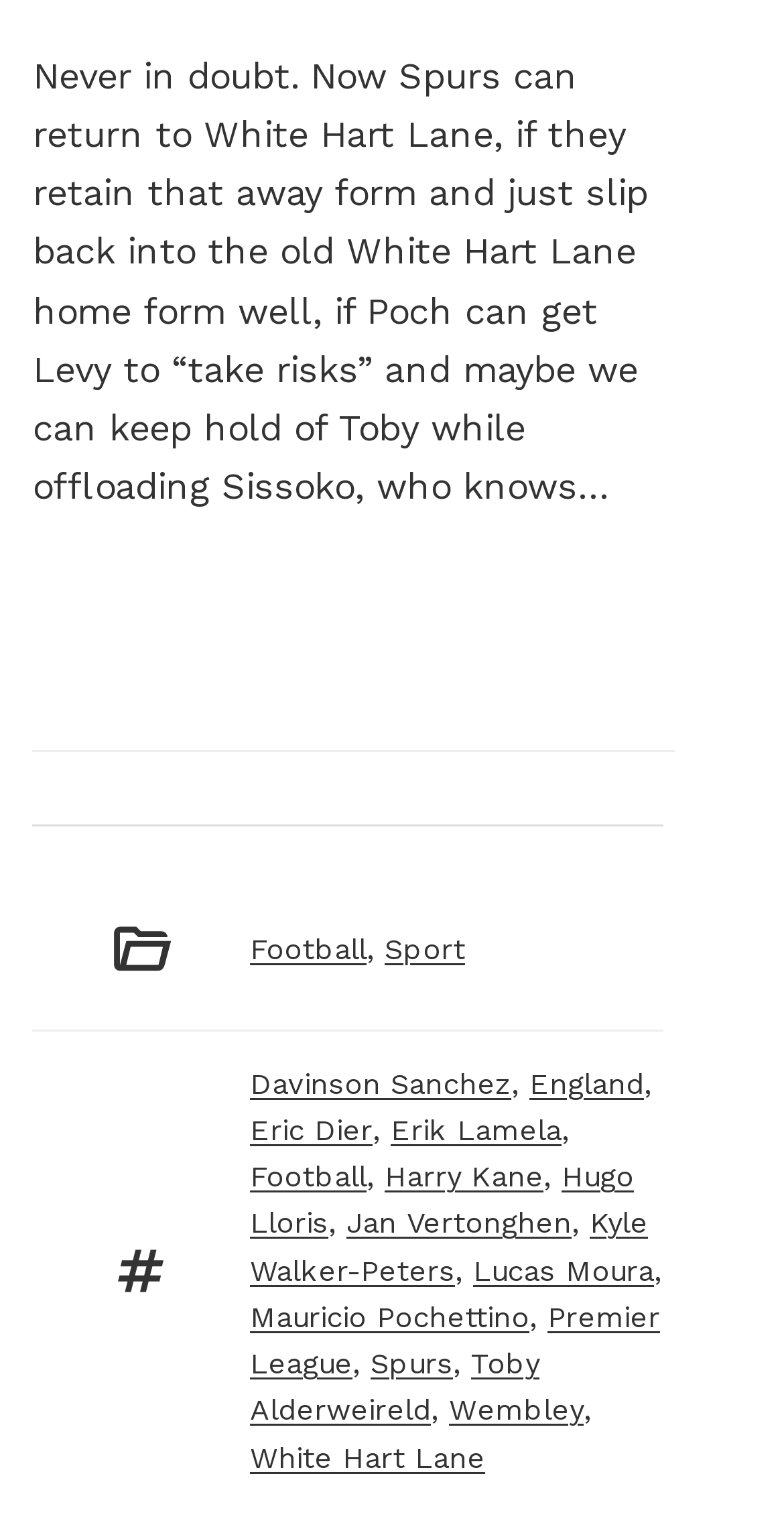Bounding box coordinates are specified in the format (top-left x, top-left y, bottom-right x, bottom-right y). All values are floating point numbers bounded between 0 and 1. Please provide the bounding box coordinate of the region this sentence describes: White Hart Lane

[0.319, 0.935, 0.619, 0.958]